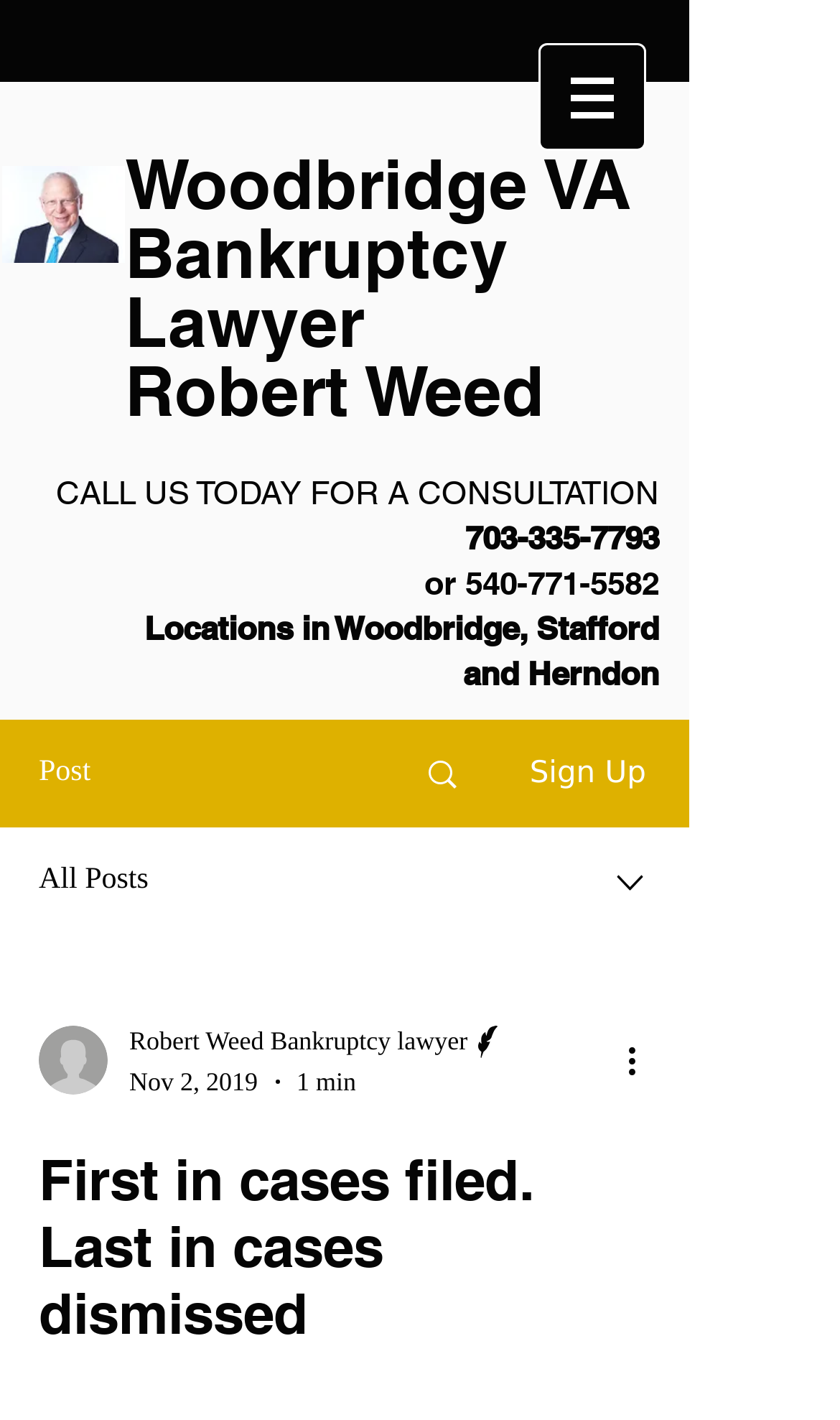Offer an extensive depiction of the webpage and its key elements.

The webpage appears to be a personal website or blog of a bankruptcy lawyer named Robert Weed, with a focus on his practice in Northern Virginia. 

At the top of the page, there are three headings: "Woodbridge VA", "Bankruptcy Lawyer", and "Robert Weed", which are likely navigation links or titles. 

Below these headings, there is a call-to-action section with a prominent heading "CALL US TODAY FOR A CONSULTATION" along with two phone numbers, 703-335-7793 and 540-771-5582, and a mention of locations in Woodbridge, Stafford, and Herndon. 

On the left side of the page, there is a navigation menu labeled "Site" with a dropdown button. 

The main content of the page appears to be a blog post or article, with a heading "First in cases filed. Last in cases dismissed" and a brief description or introduction. 

There are several images on the page, including a writer's picture, a generic image, and an image associated with the "More actions" button. 

Additionally, there are links to "Post", "Sign Up", and "All Posts", suggesting that the website may have a blog or news section.